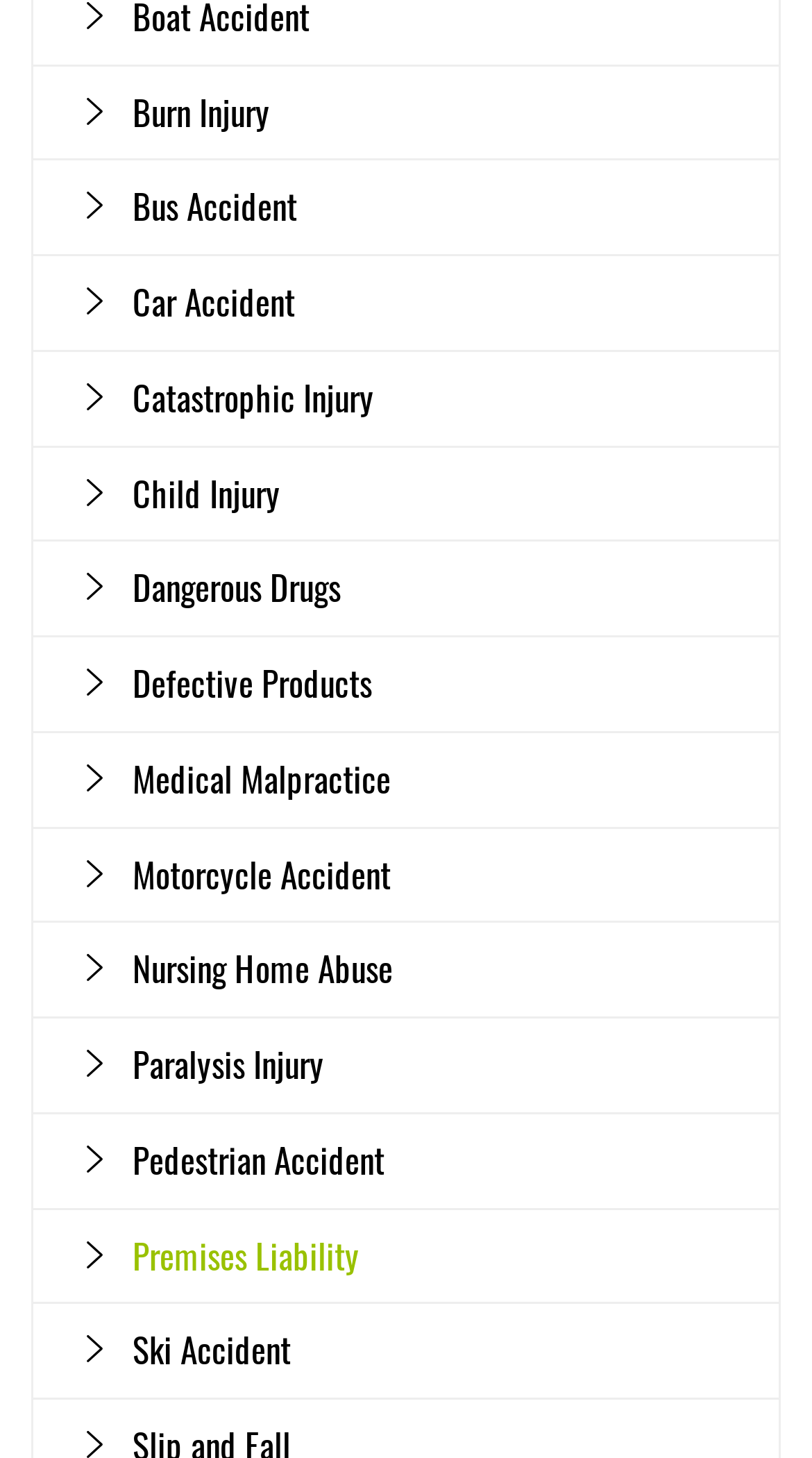What is the first injury type listed?
Examine the screenshot and reply with a single word or phrase.

Burn Injury